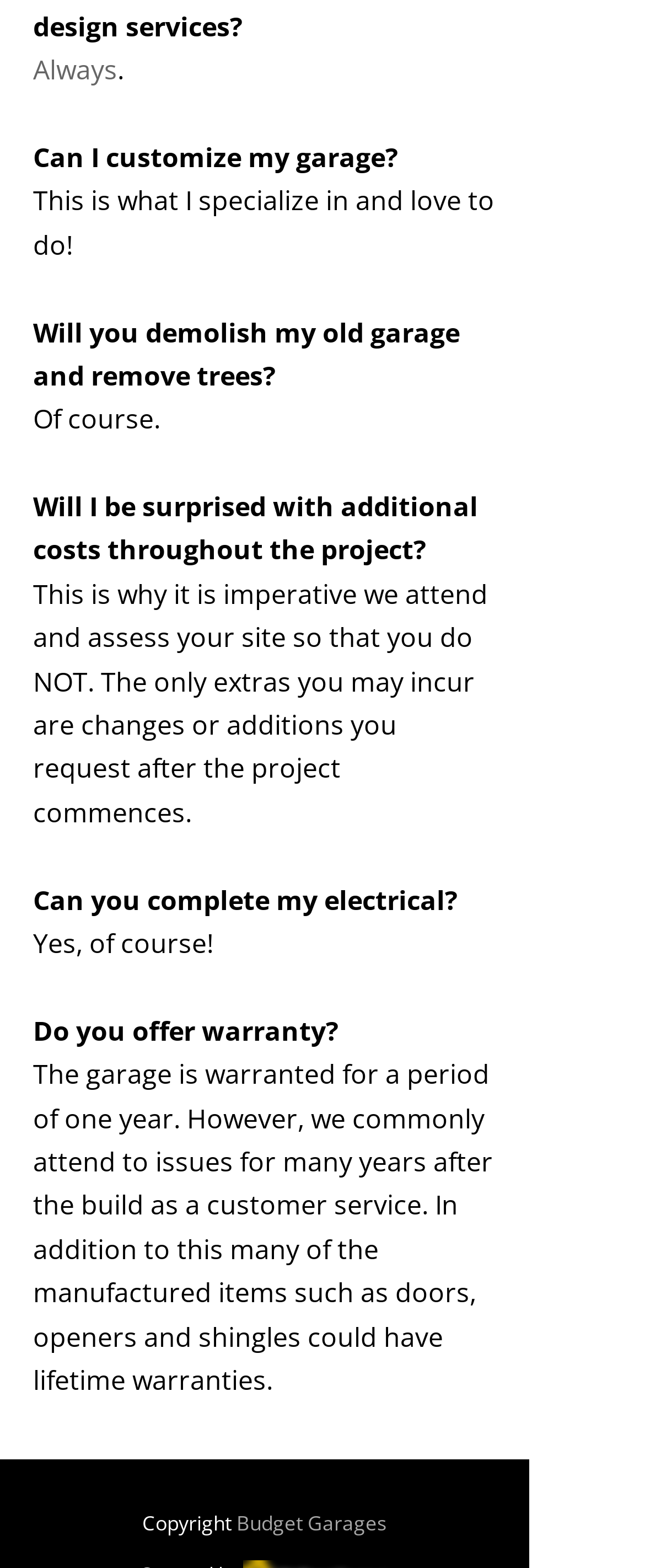What kind of warranty does the company offer?
Please respond to the question with a detailed and informative answer.

According to the text 'The garage is warranted for a period of one year. However, we commonly attend to issues for many years after the build as a customer service.', the company offers a one-year warranty on their garages.